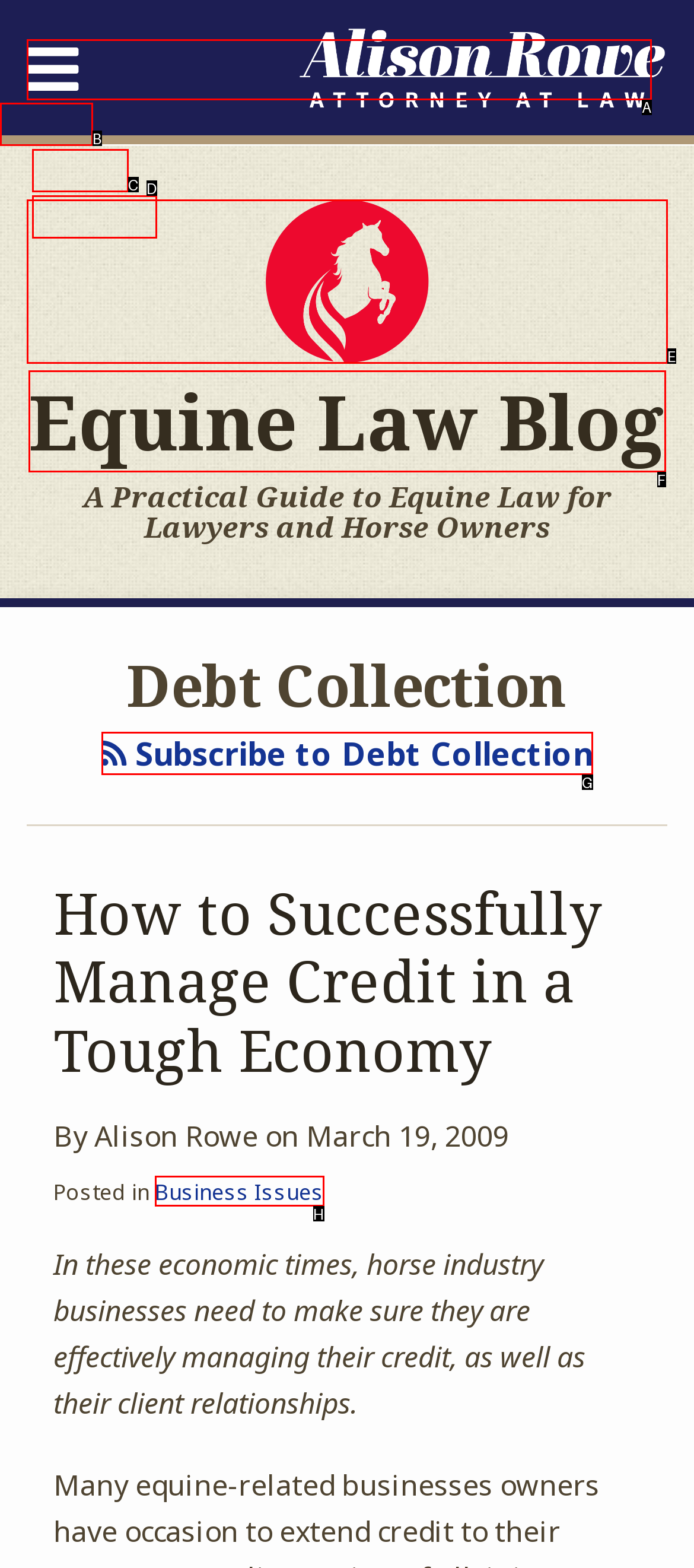Identify the UI element described as: Home
Answer with the option's letter directly.

B